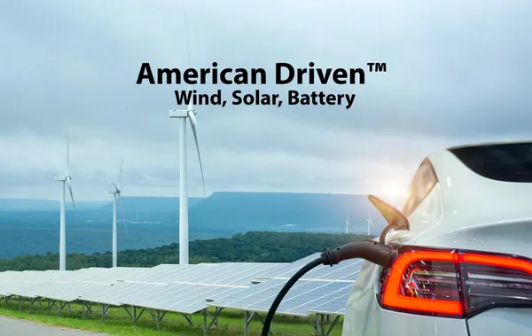What are the two types of renewable energy sources depicted in the background?
Observe the image and answer the question with a one-word or short phrase response.

Wind and Solar